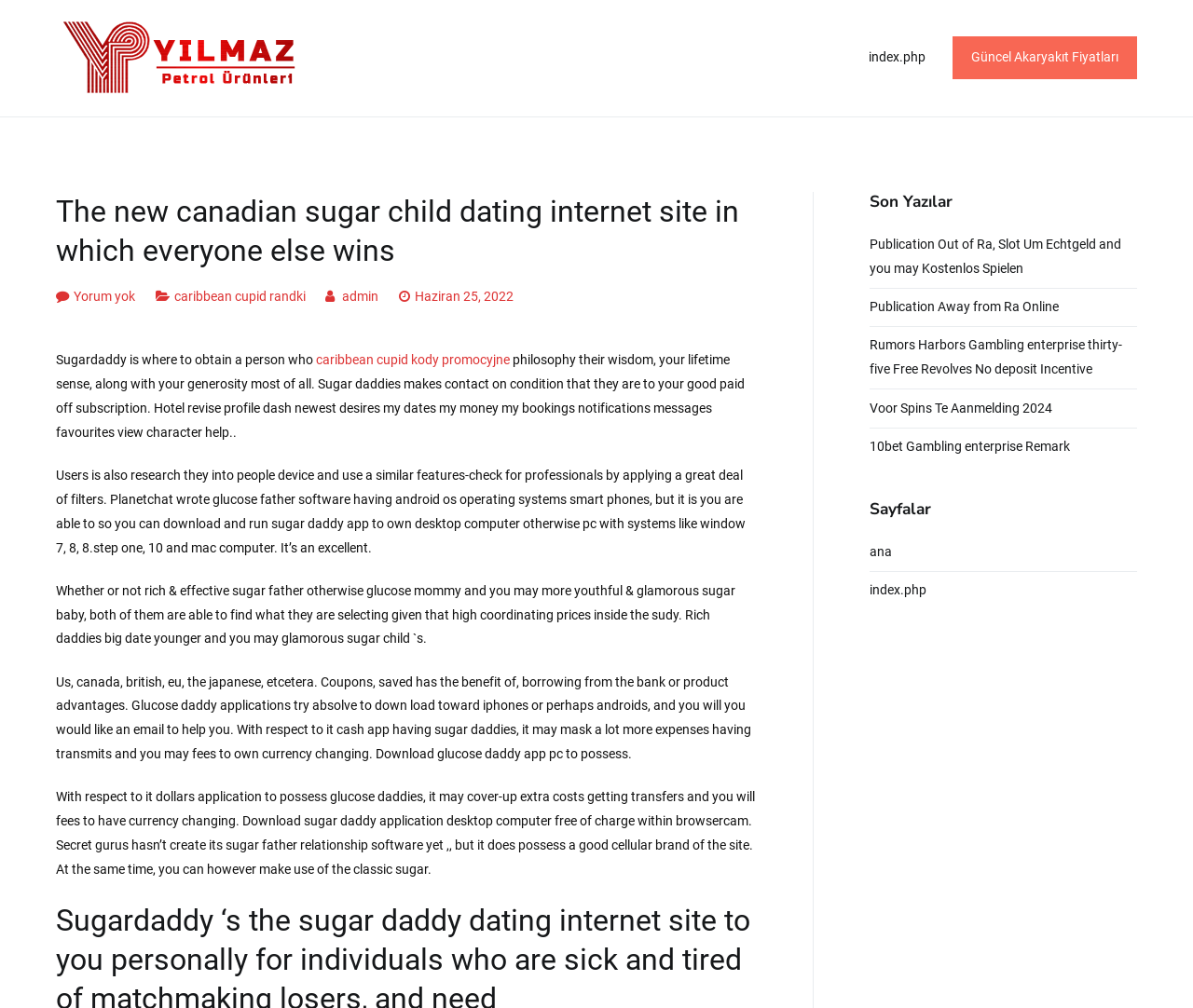Please identify the bounding box coordinates of the element's region that I should click in order to complete the following instruction: "Click the link to access the index page". The bounding box coordinates consist of four float numbers between 0 and 1, i.e., [left, top, right, bottom].

[0.728, 0.046, 0.776, 0.07]